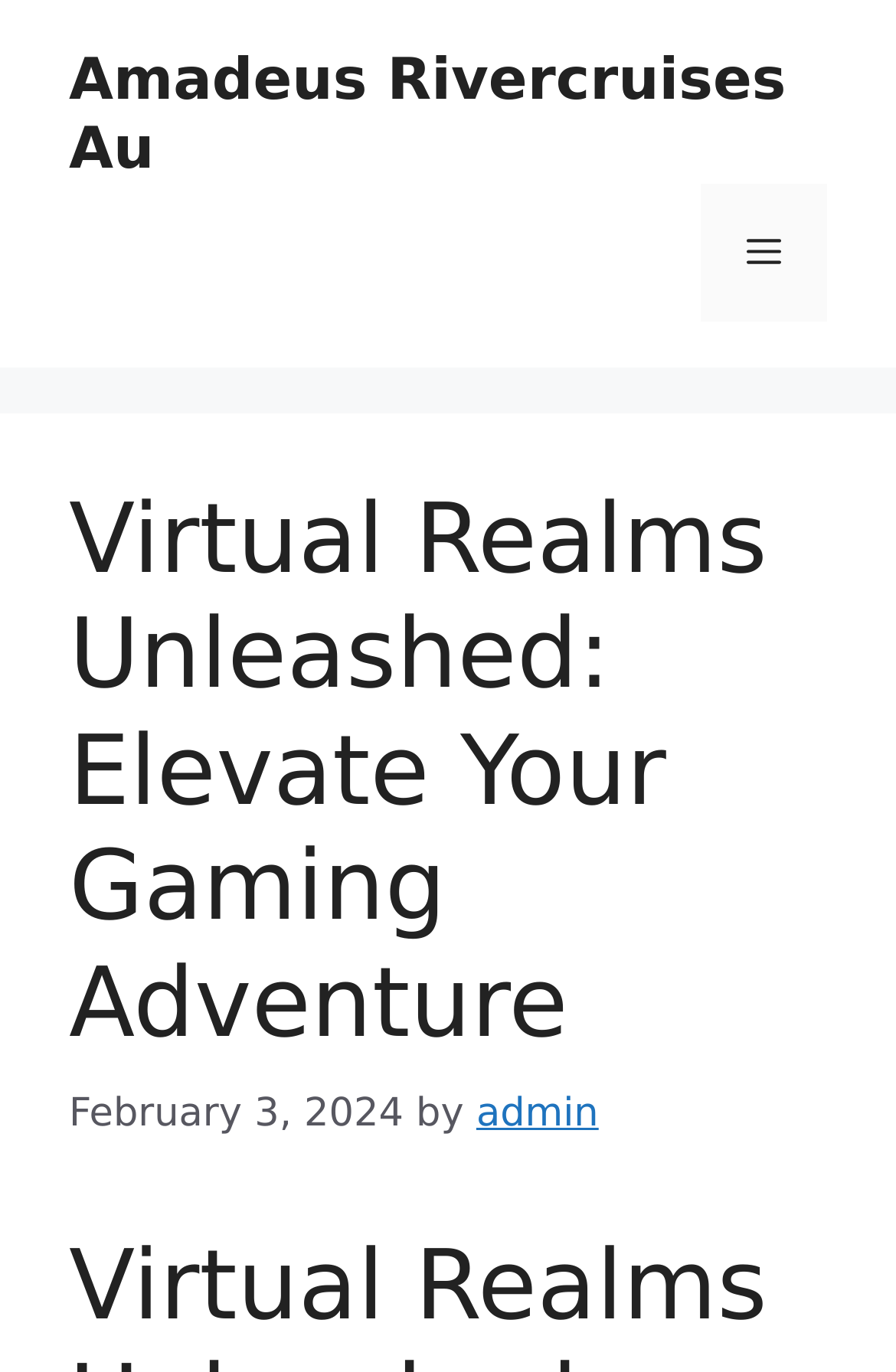Refer to the image and offer a detailed explanation in response to the question: What is the date of the article?

I found the answer by examining the time element within the HeaderAsNonLandmark element, which contains a StaticText element with the date 'February 3, 2024'.